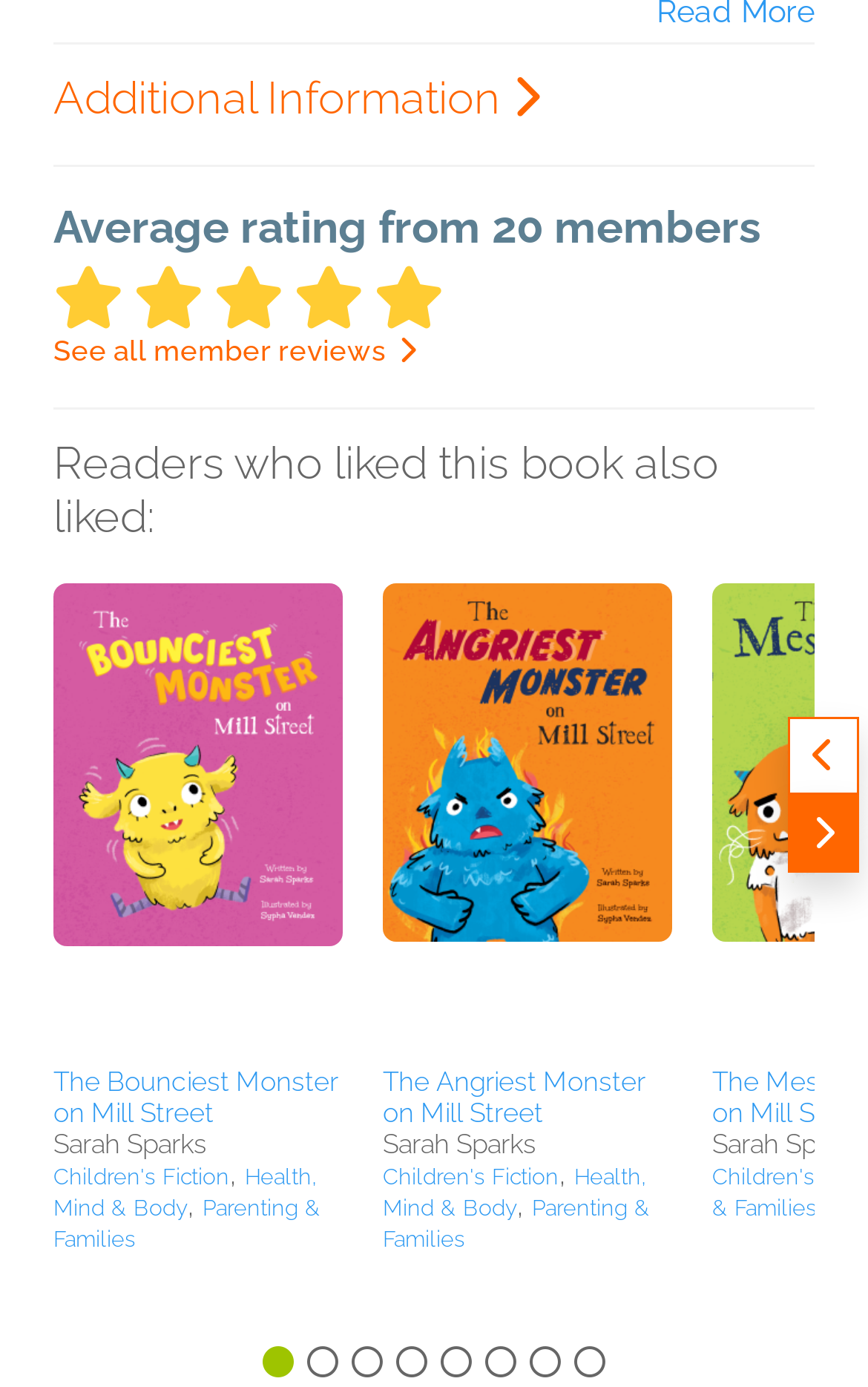Locate the bounding box coordinates of the element that should be clicked to fulfill the instruction: "Click on 'Additional Information'".

[0.062, 0.051, 0.938, 0.09]